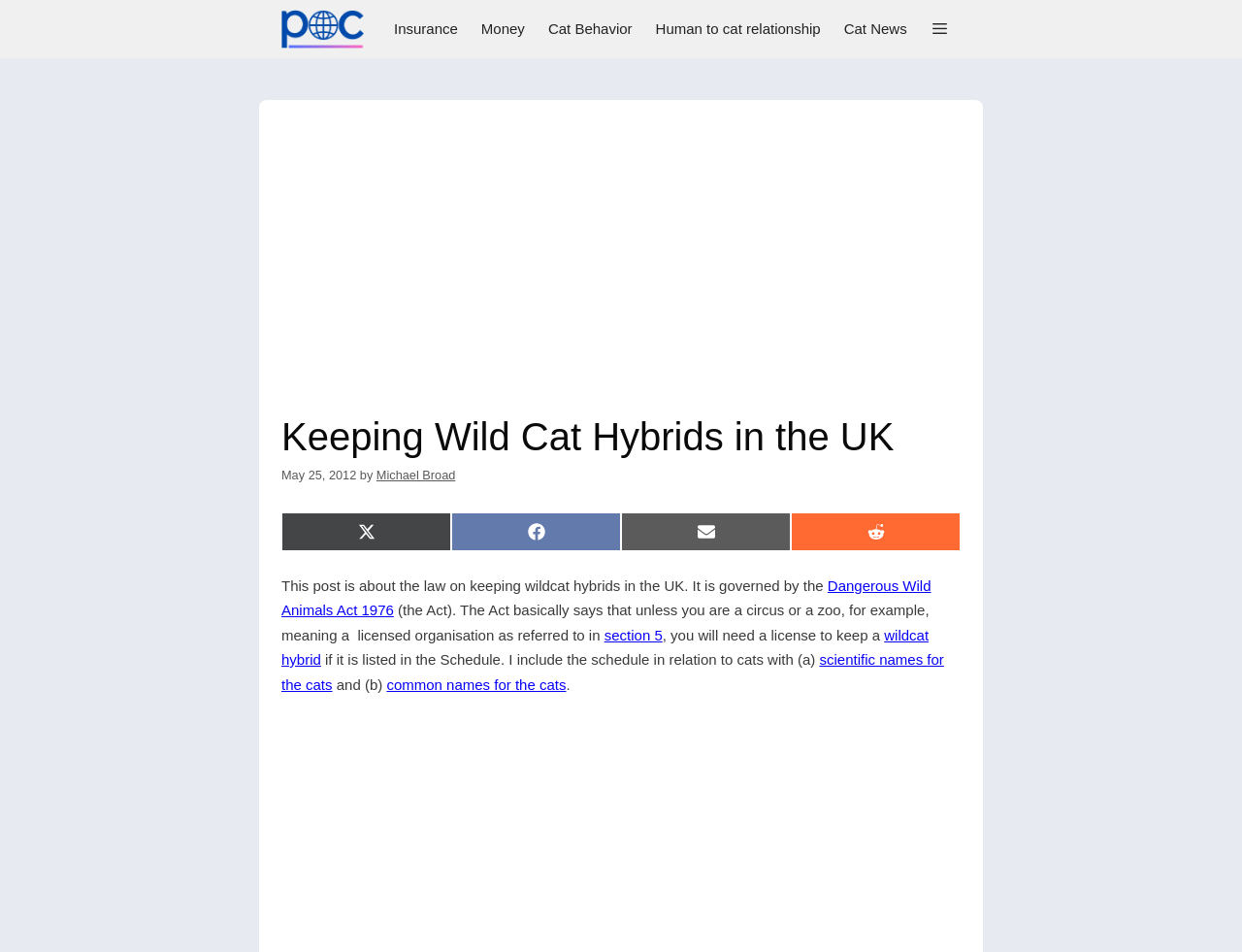Please identify the bounding box coordinates of the element that needs to be clicked to execute the following command: "Click on the 'Share on Facebook' link". Provide the bounding box using four float numbers between 0 and 1, formatted as [left, top, right, bottom].

[0.363, 0.538, 0.5, 0.579]